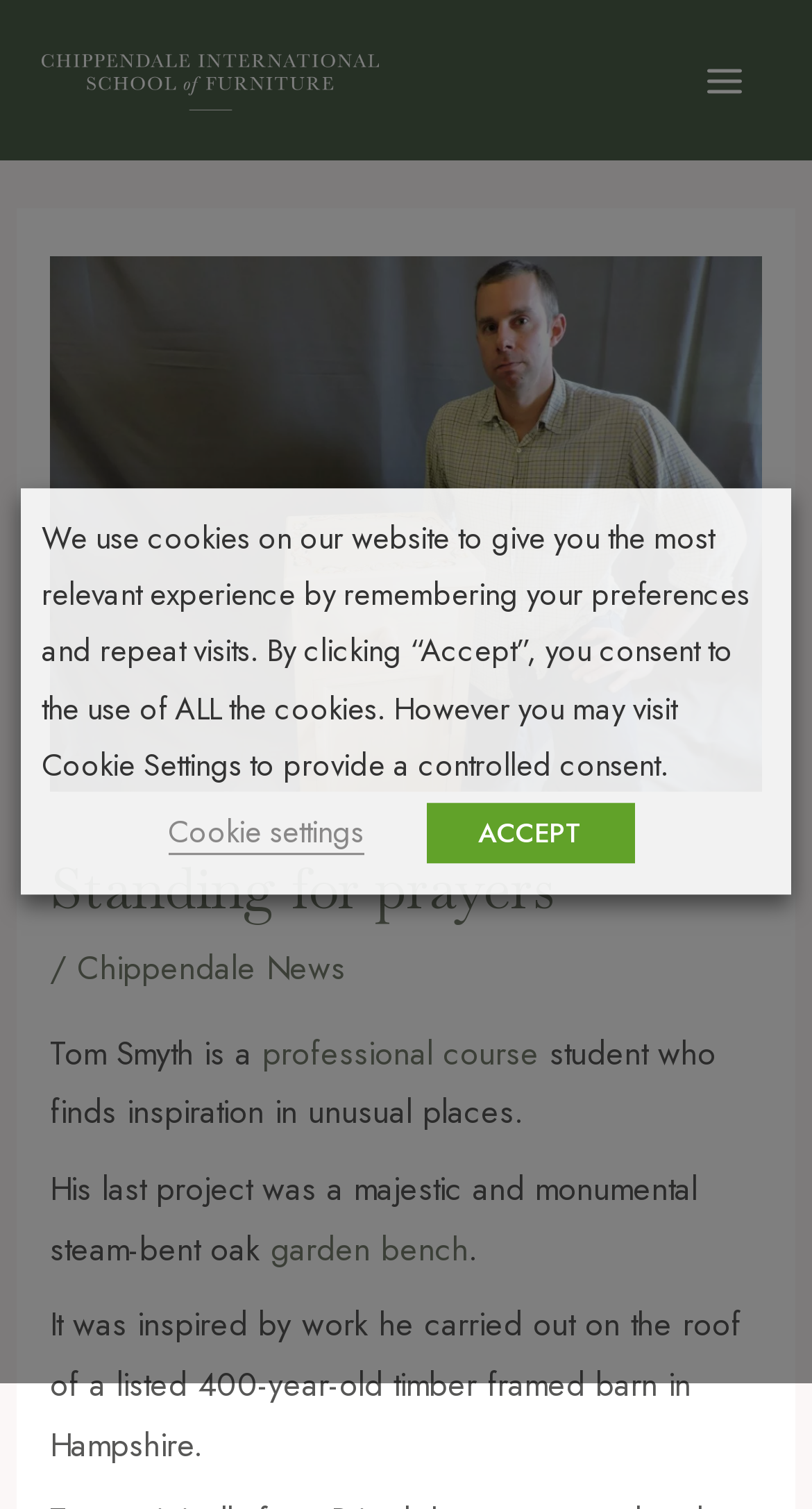What is the name of the school Tom Smyth is associated with?
We need a detailed and meticulous answer to the question.

The webpage has a link to 'Chippendale School of Furniture' and an image with the same name, indicating that Tom Smyth is associated with this school.